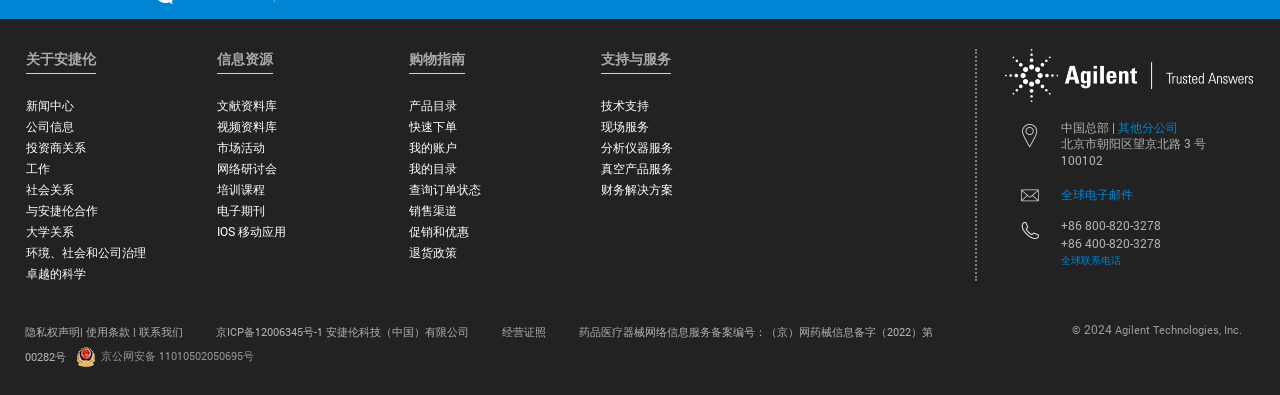Identify the bounding box coordinates for the element you need to click to achieve the following task: "Contact '全球电子邮件'". The coordinates must be four float values ranging from 0 to 1, formatted as [left, top, right, bottom].

[0.829, 0.47, 0.885, 0.51]